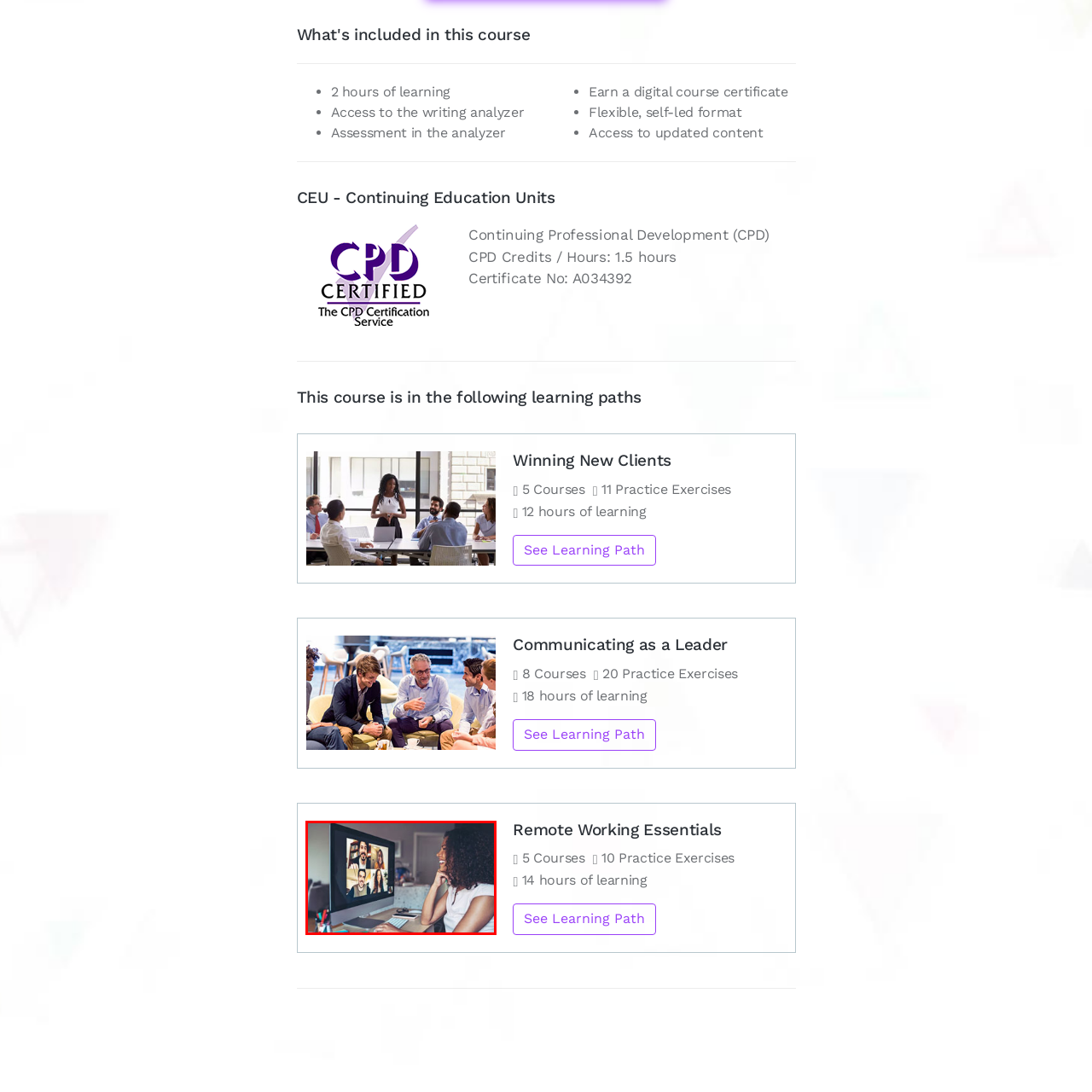Explain in detail what is happening in the image enclosed by the red border.

In this engaging image, a woman sits at her desk, smiling while participating in a video call on her computer. The screen features four other participants, each sharing a moment of joy, reflecting the interactive and collaborative nature of remote communication. The setting appears modern and cozy, with decorative elements in the background, suggesting a blend of work and personal space. This scene likely represents the essence of teamwork and connection in remote learning environments, such as courses included in a program focused on essential skills for remote working.